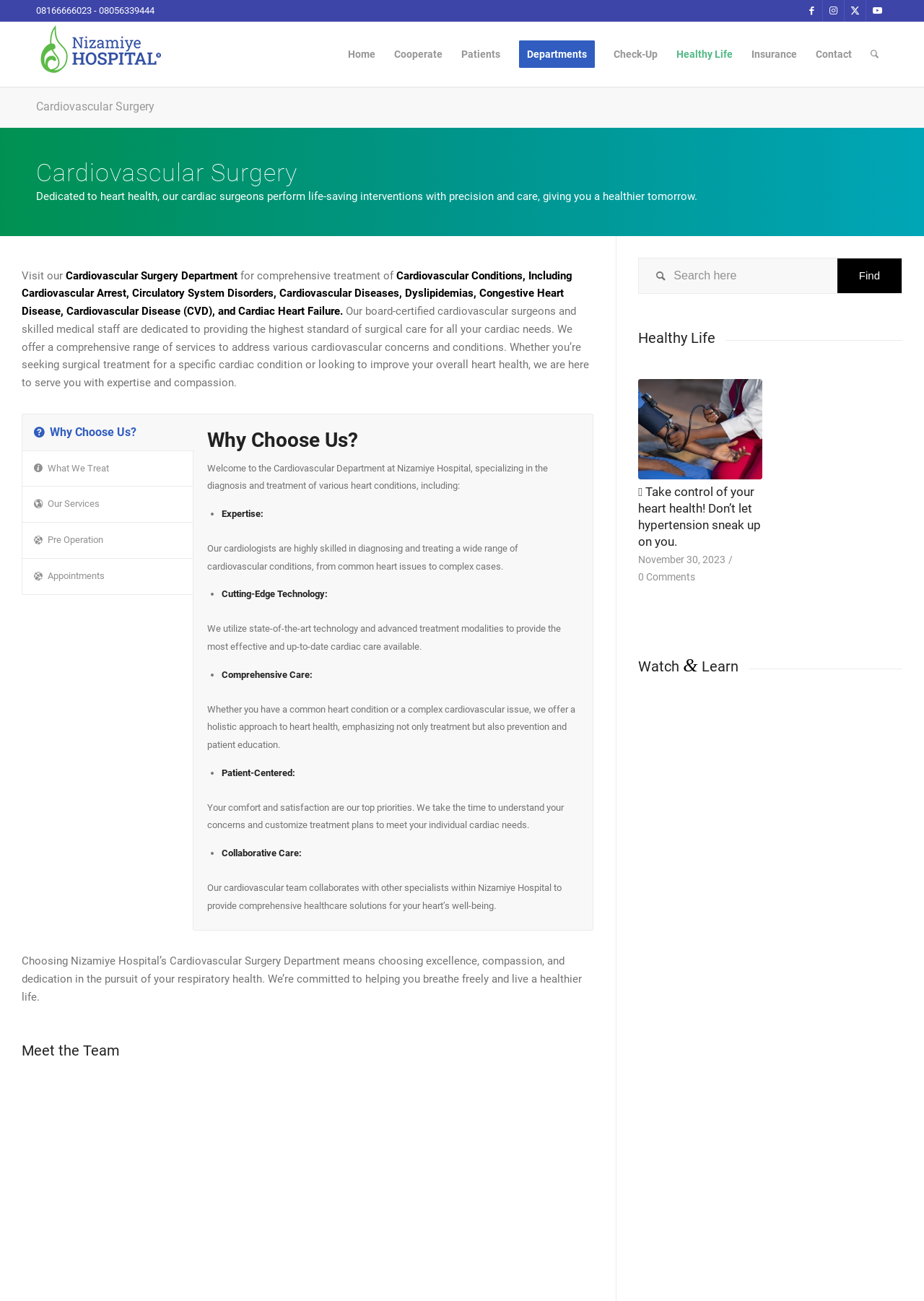Using the given description, provide the bounding box coordinates formatted as (top-left x, top-left y, bottom-right x, bottom-right y), with all values being floating point numbers between 0 and 1. Description: What We Treat

[0.023, 0.346, 0.209, 0.374]